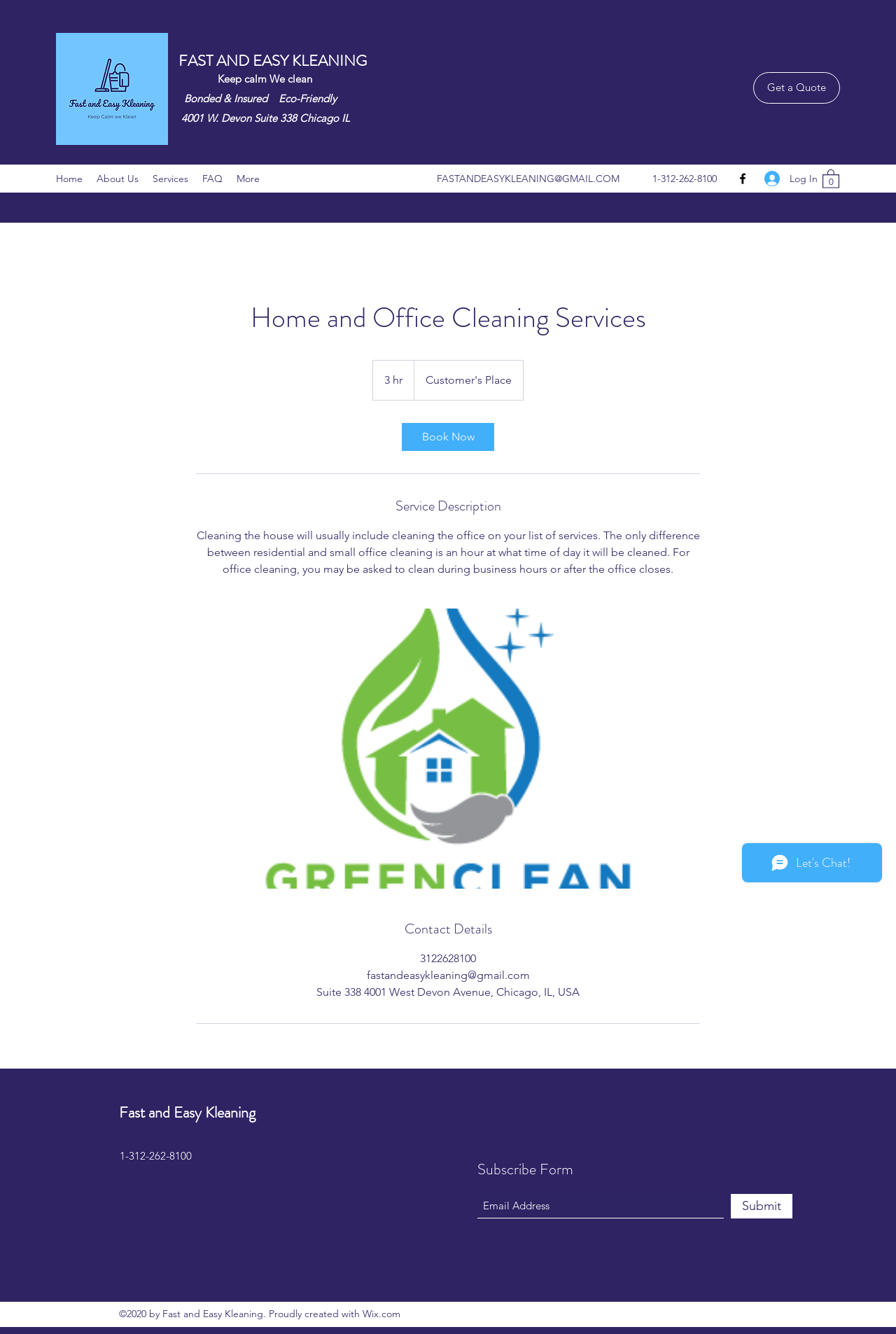Please predict the bounding box coordinates of the element's region where a click is necessary to complete the following instruction: "Click the 'Log In' button". The coordinates should be represented by four float numbers between 0 and 1, i.e., [left, top, right, bottom].

[0.842, 0.124, 0.912, 0.144]